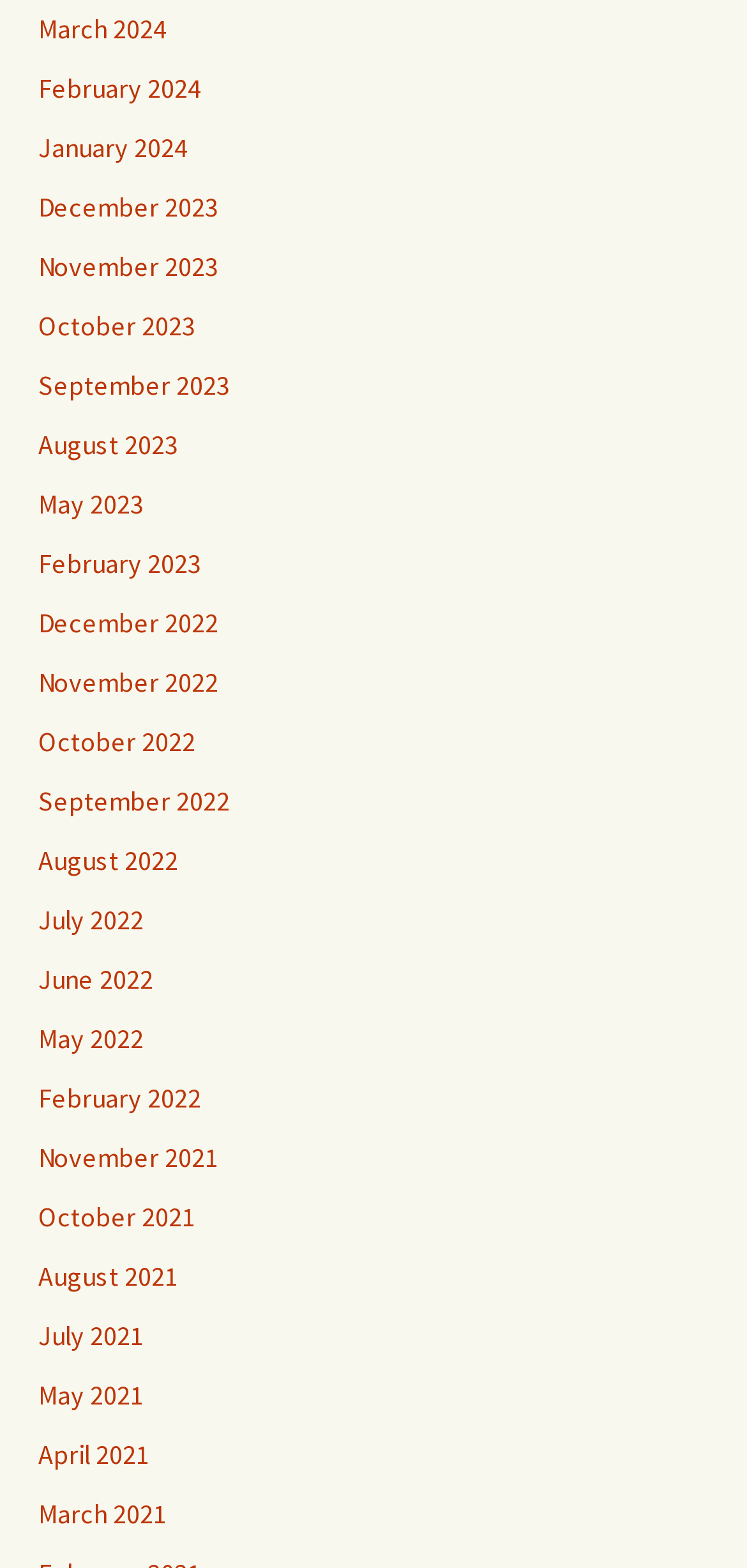Please locate the bounding box coordinates of the element that needs to be clicked to achieve the following instruction: "Browse May 2022". The coordinates should be four float numbers between 0 and 1, i.e., [left, top, right, bottom].

[0.051, 0.652, 0.192, 0.674]